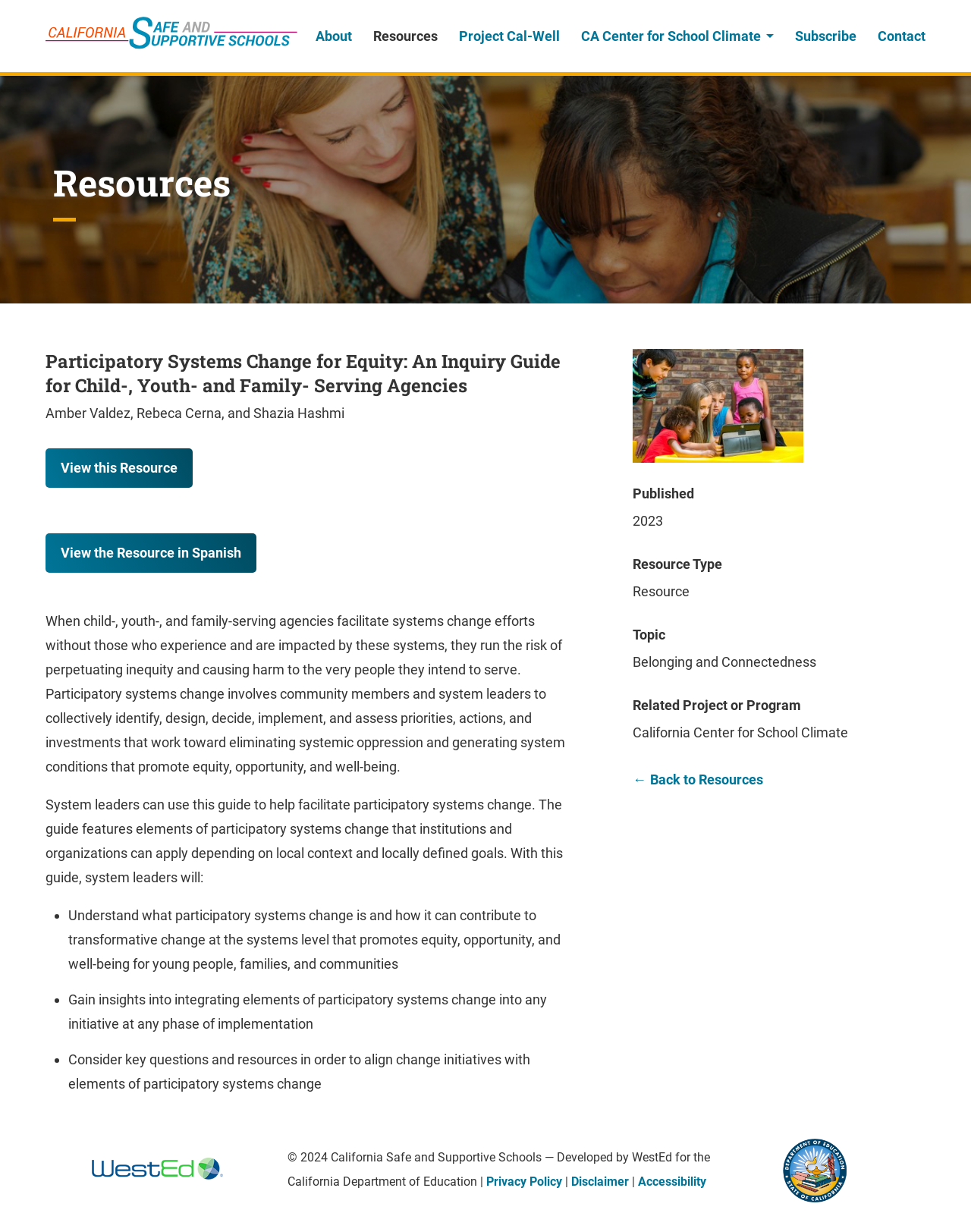Ascertain the bounding box coordinates for the UI element detailed here: "Subscribe". The coordinates should be provided as [left, top, right, bottom] with each value being a float between 0 and 1.

[0.809, 0.02, 0.891, 0.039]